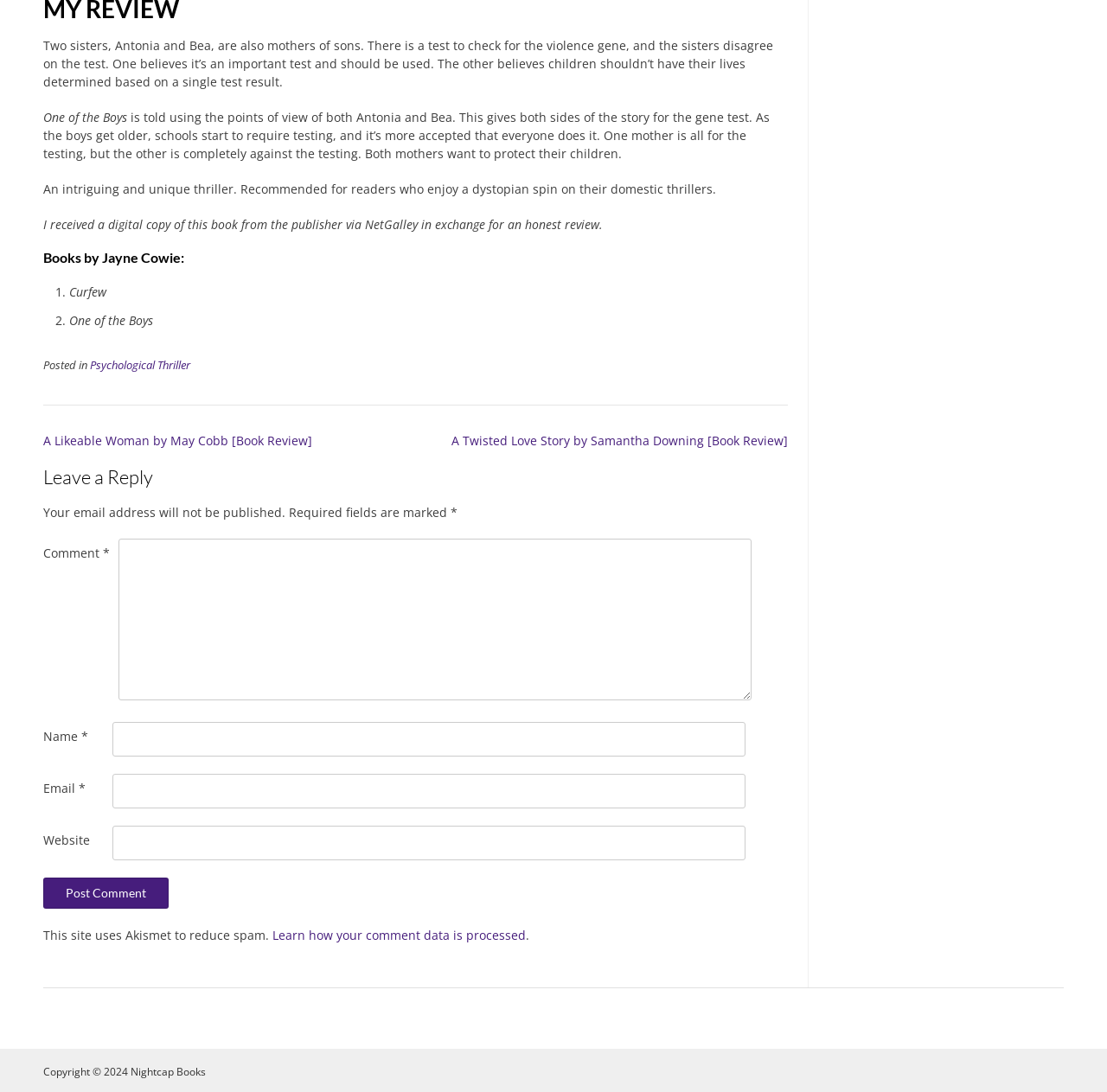Find the bounding box coordinates of the element to click in order to complete the given instruction: "Leave a comment in the 'Comment' field."

[0.107, 0.493, 0.679, 0.641]